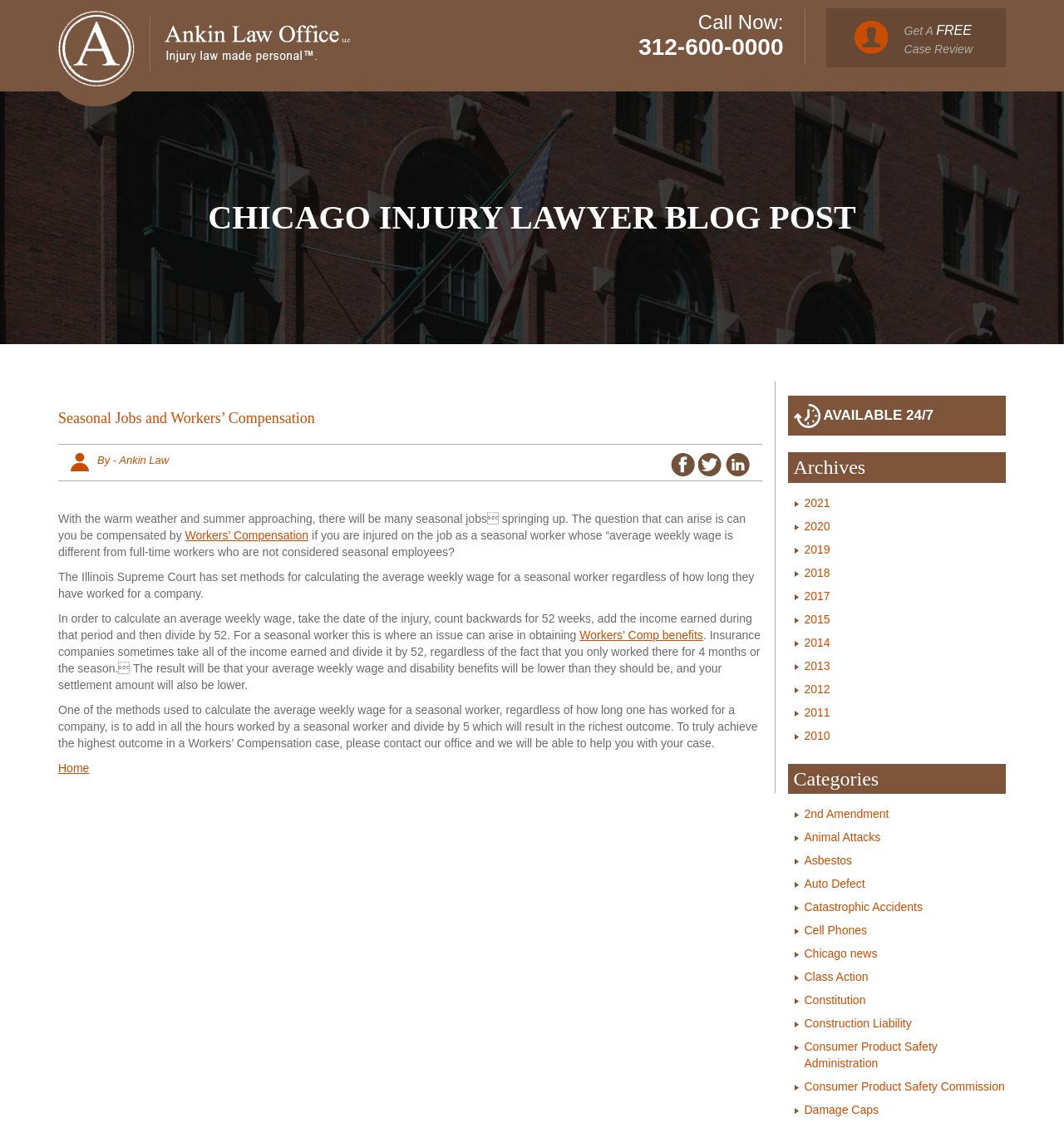Please answer the following question using a single word or phrase: 
How can a seasonal worker calculate their average weekly wage?

By adding all the hours worked and dividing by 5